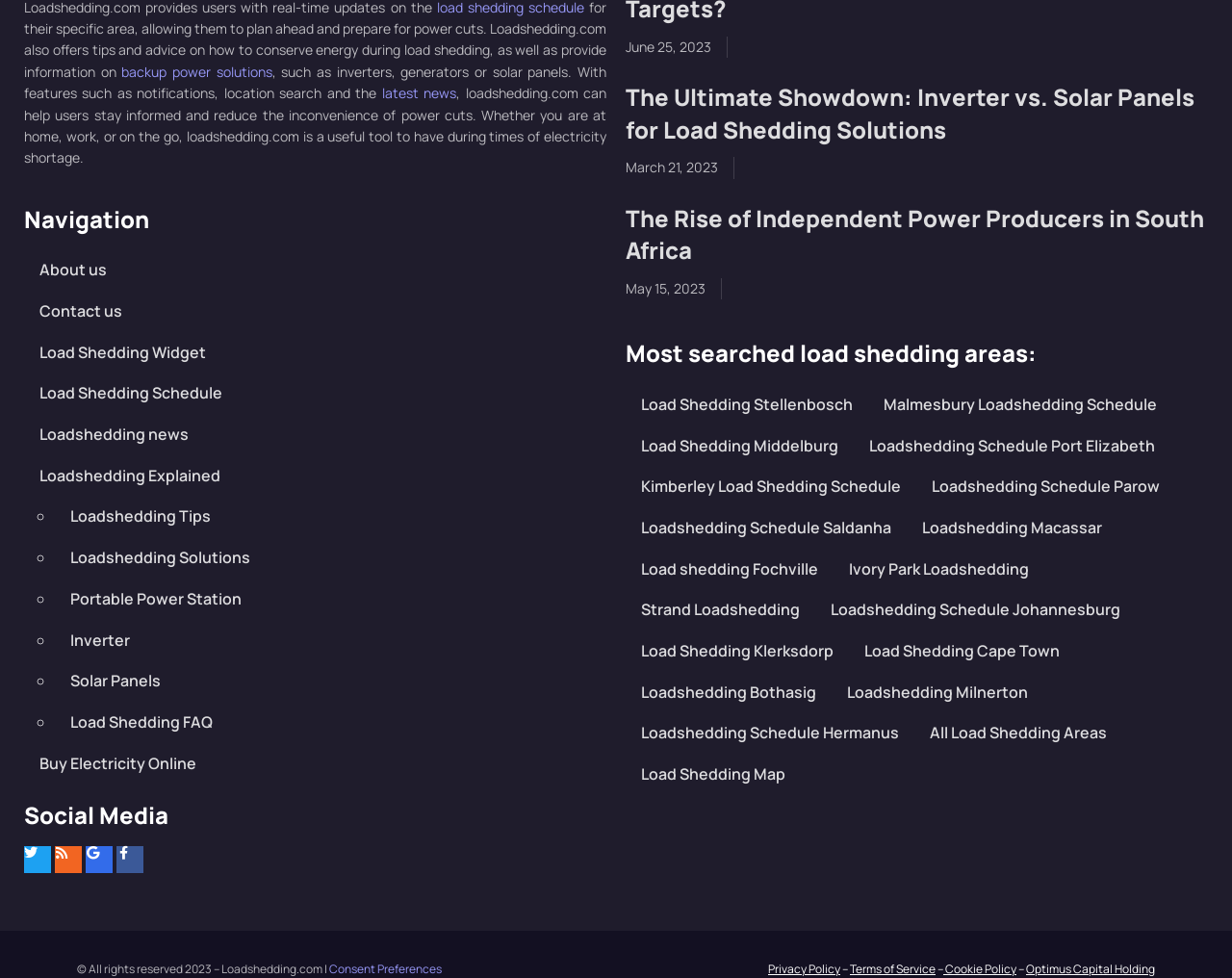What is the purpose of loadshedding.com?
Give a single word or phrase answer based on the content of the image.

Stay informed and reduce power cut inconvenience